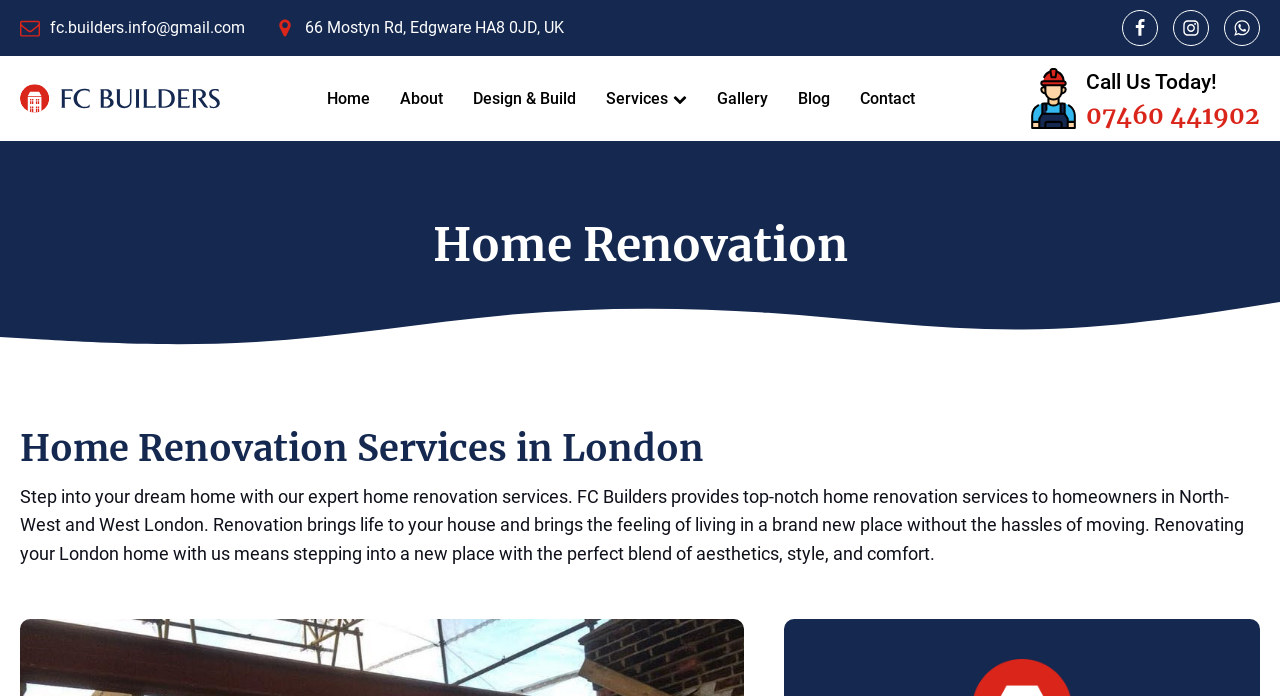Using the provided element description "parent_node: Call Us Today!", determine the bounding box coordinates of the UI element.

[0.798, 0.095, 0.848, 0.188]